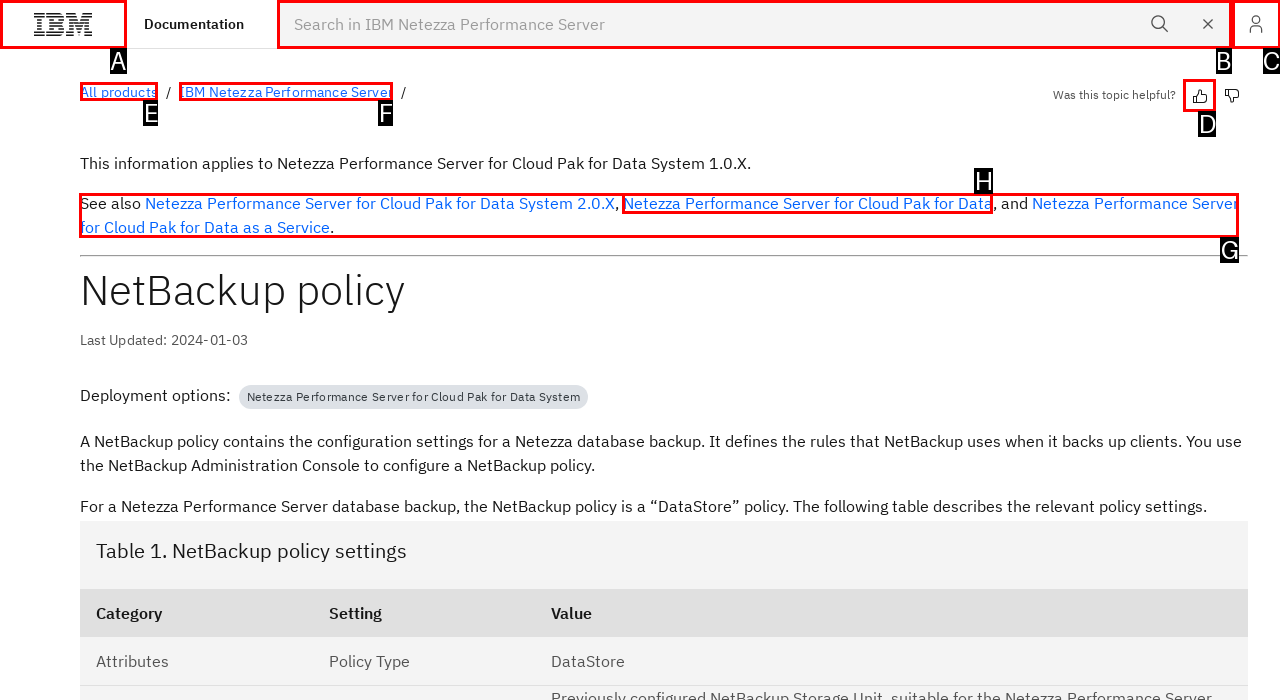Tell me which one HTML element I should click to complete the following task: Search for something Answer with the option's letter from the given choices directly.

B